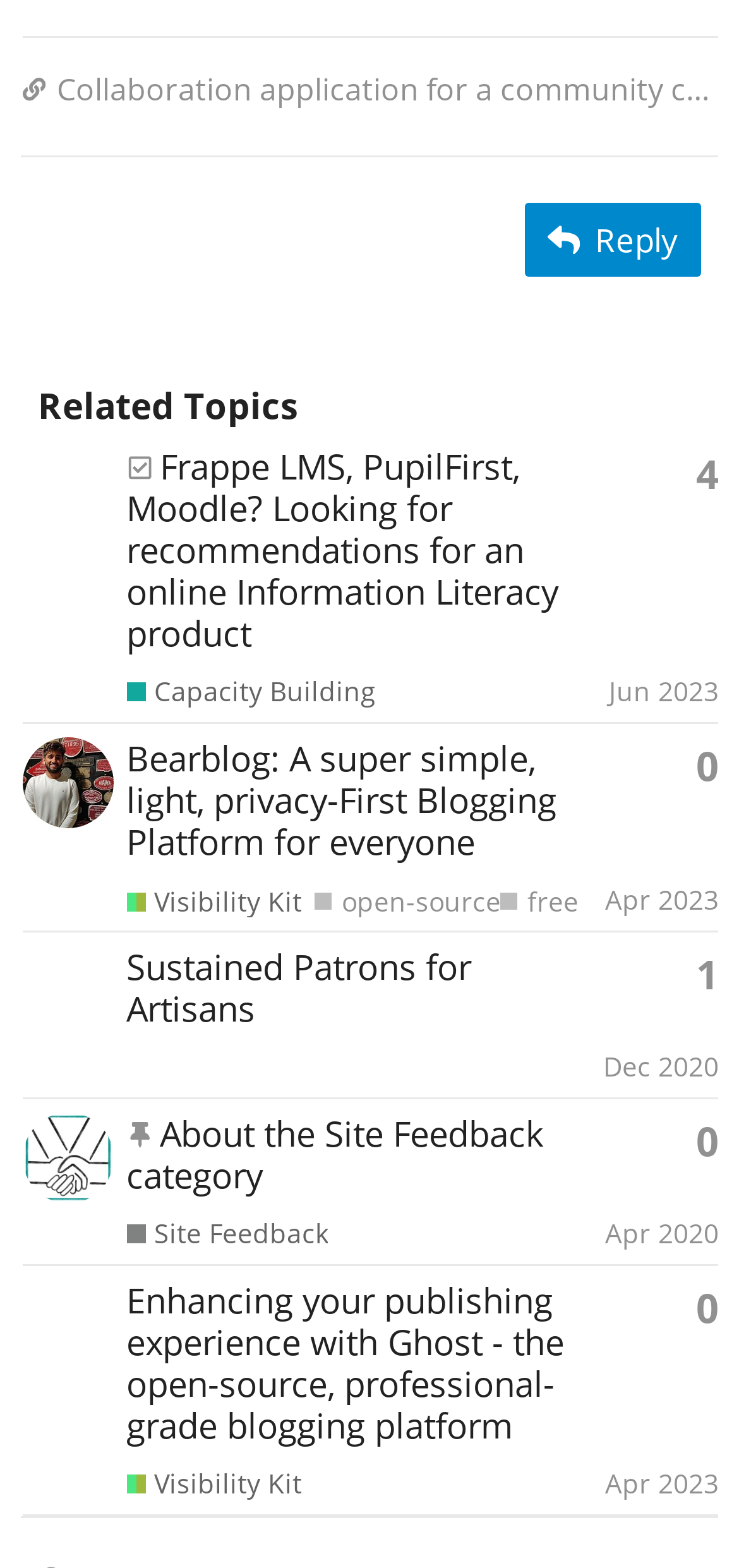Show the bounding box coordinates for the element that needs to be clicked to execute the following instruction: "Get directions to Wrest Park". Provide the coordinates in the form of four float numbers between 0 and 1, i.e., [left, top, right, bottom].

None